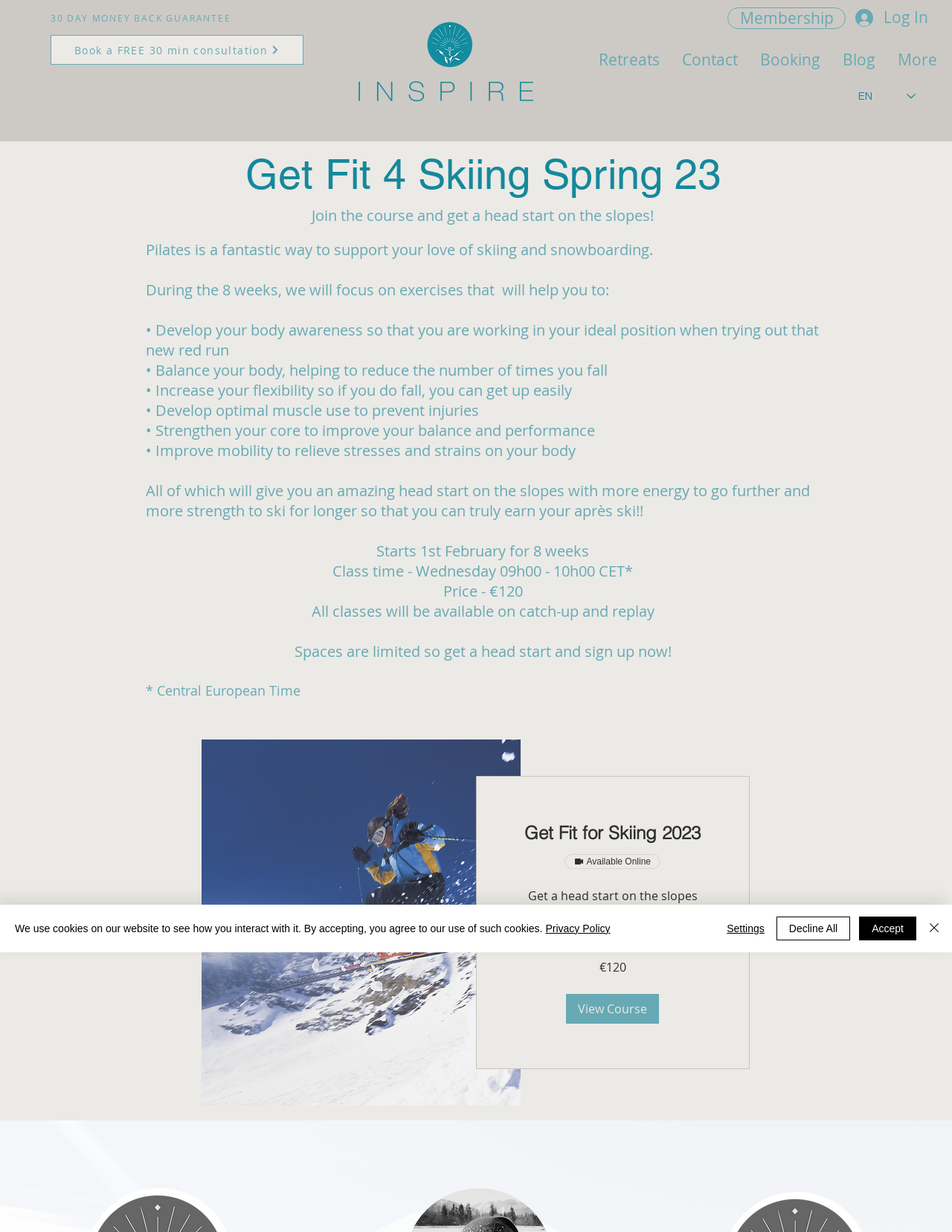Offer a thorough description of the webpage.

This webpage is about a fitness program called "Get Fit for Skiing Spring 2023" offered by Inspire. At the top of the page, there is a navigation menu with links to "Membership", "Retreats", "Contact", "Booking", "Blog", and "More". To the right of the navigation menu, there is a language selector dropdown and a "Log In" button.

Below the navigation menu, there is a heading that reads "Get Fit 4 Skiing Spring 23" followed by a brief introduction to the program. The program is described as a way to support one's love of skiing and snowboarding through Pilates exercises. The exercises will help improve body awareness, balance, flexibility, and strength, reducing the risk of injuries and improving overall performance on the slopes.

The program details are listed below, including the start date, class time, price, and availability of catch-up and replay classes. There is also a call-to-action to sign up for the program, as spaces are limited.

To the right of the program details, there is an image related to the program, and below it, there is a link to "Get Fit for Skiing 2023" with a heading and a brief description. Further down, there is a section with service information, including the program's status, price, and a "View Course" button.

At the bottom of the page, there is a cookie policy alert with links to the "Privacy Policy" and buttons to "Accept", "Decline All", "Settings", and "Close".